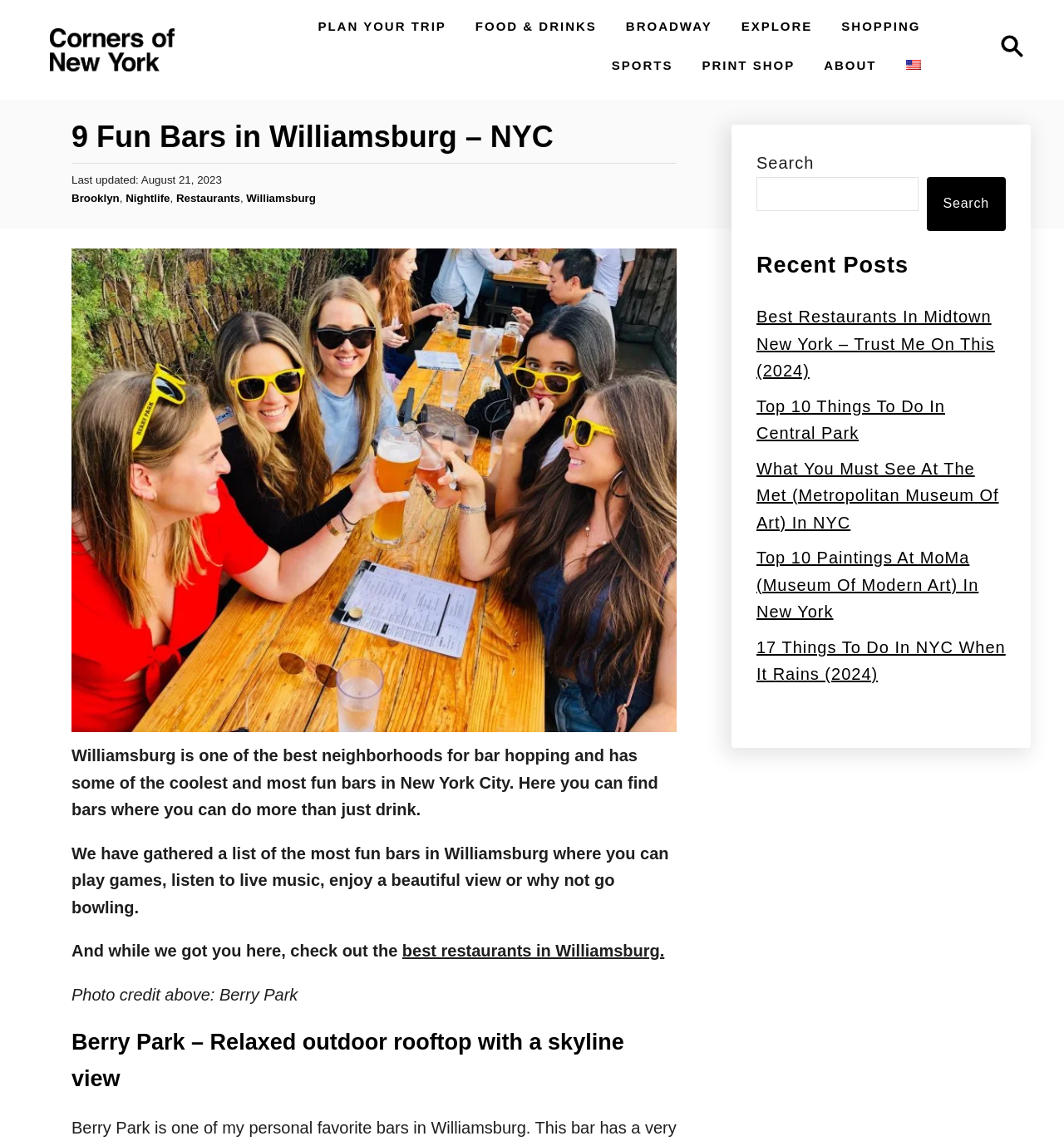Can you show the bounding box coordinates of the region to click on to complete the task described in the instruction: "Search for something"?

[0.711, 0.155, 0.863, 0.185]